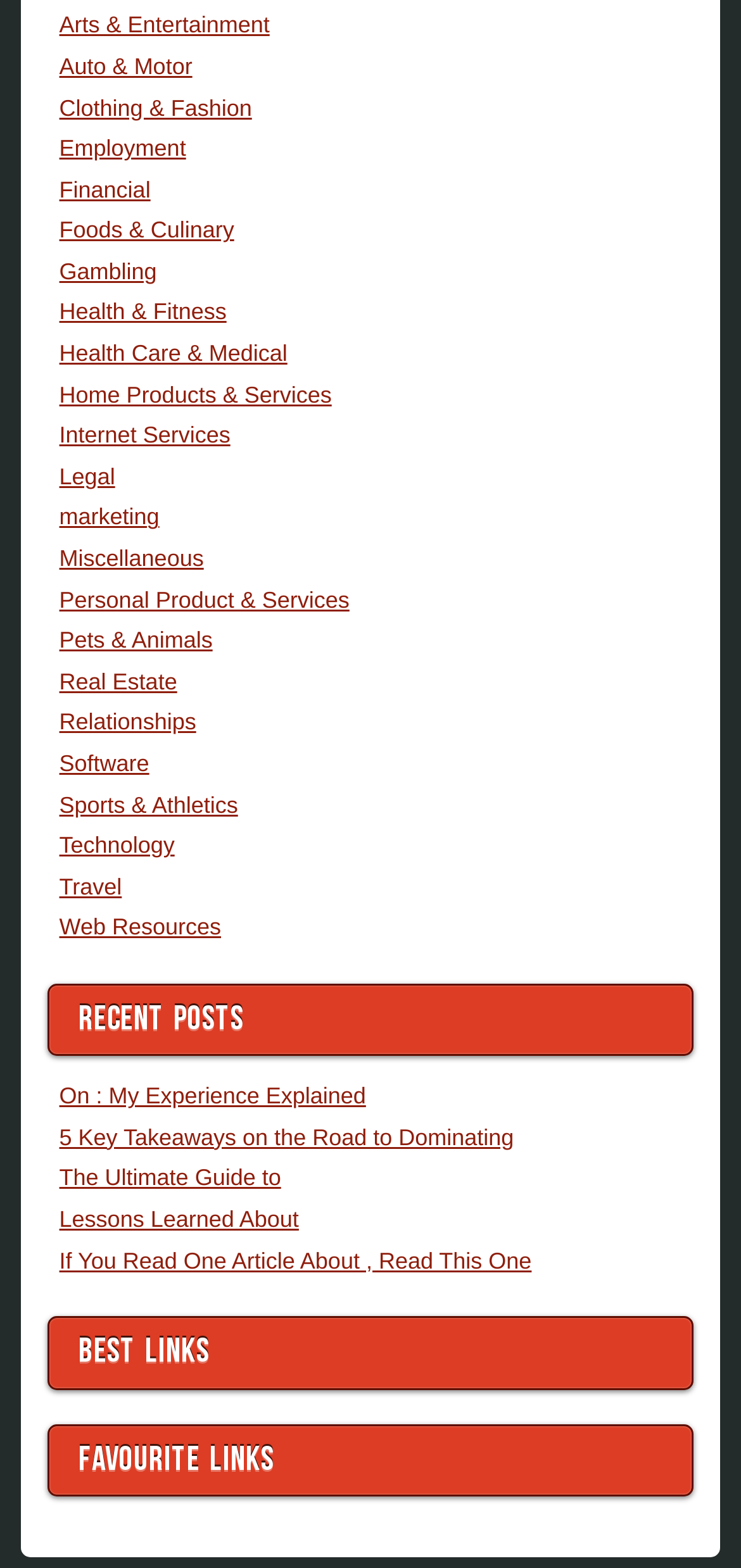From the given element description: "newer Beatitude", find the bounding box for the UI element. Provide the coordinates as four float numbers between 0 and 1, in the order [left, top, right, bottom].

None